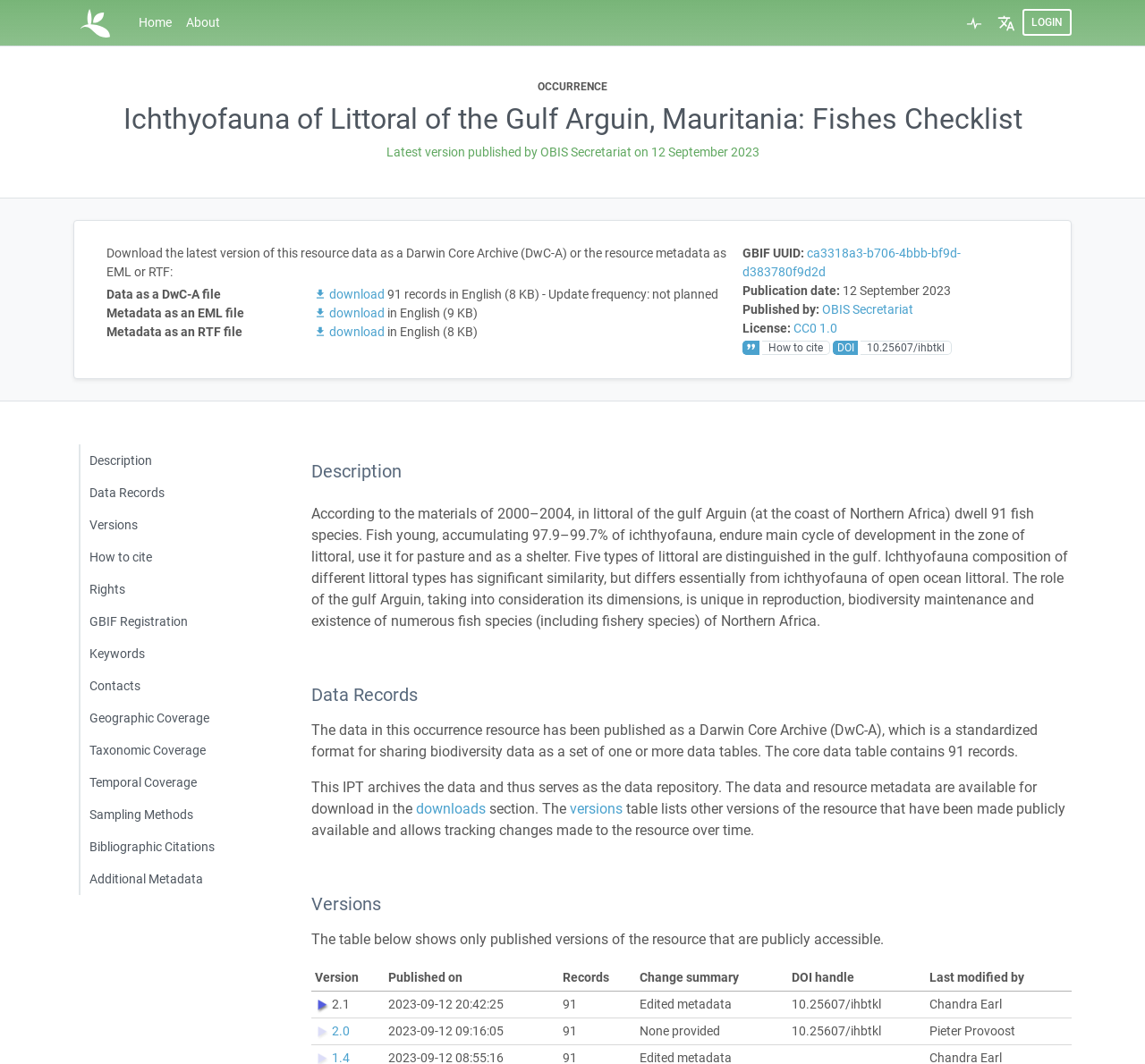Please locate the bounding box coordinates of the element that should be clicked to achieve the given instruction: "Download the latest version of this resource data as a Darwin Core Archive".

[0.274, 0.27, 0.338, 0.284]